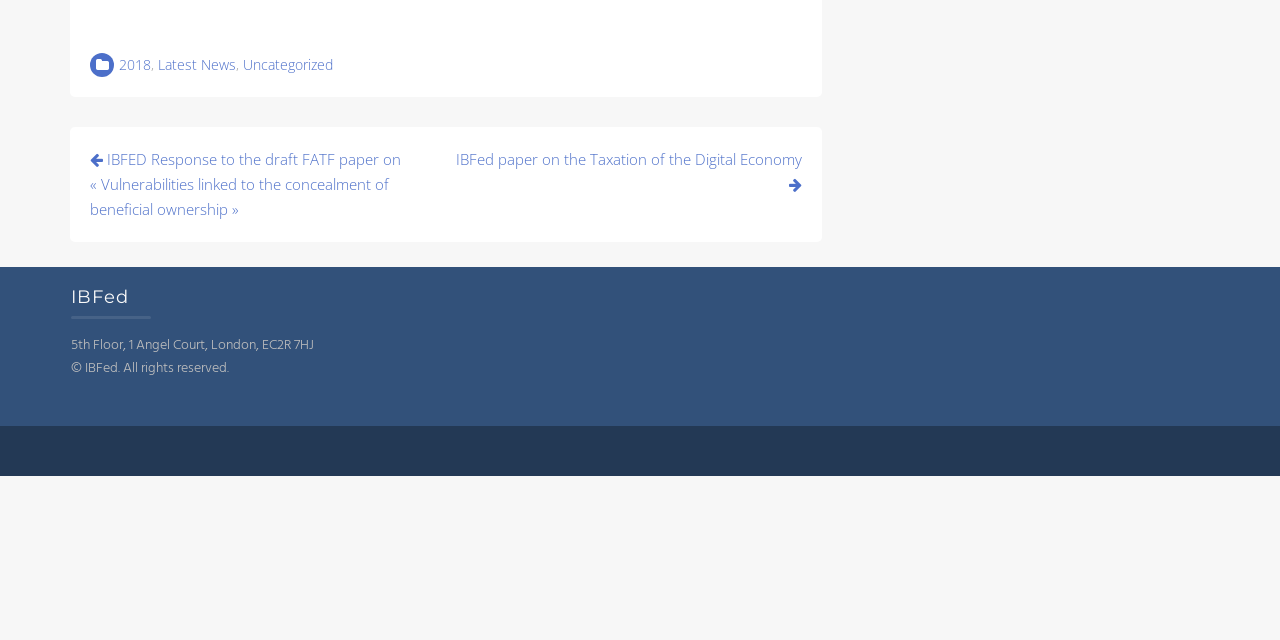Find the bounding box coordinates for the UI element that matches this description: "Ladies Tweed Jacket".

None